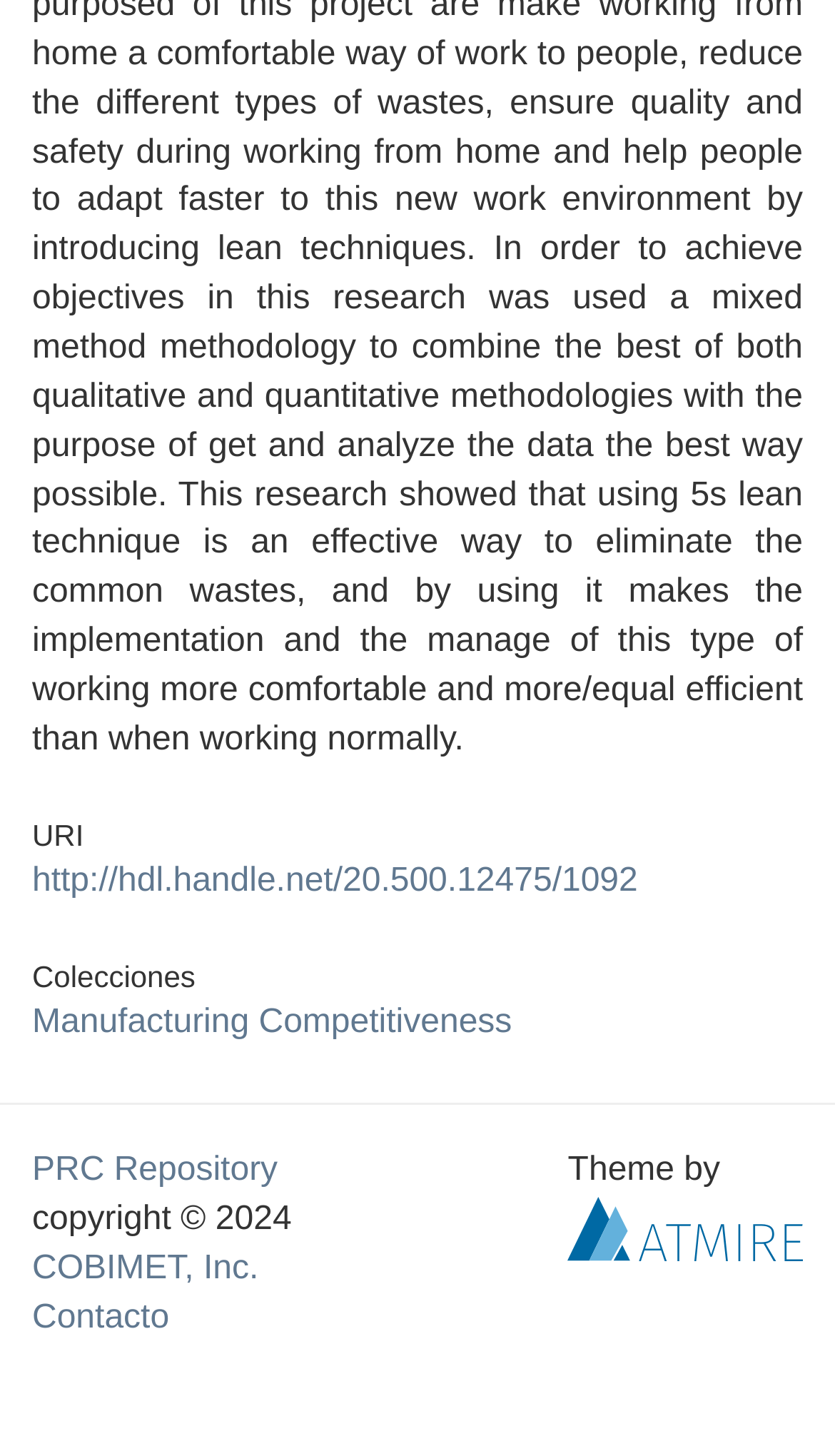Find the bounding box of the UI element described as follows: "PRC Repository".

[0.038, 0.791, 0.333, 0.816]